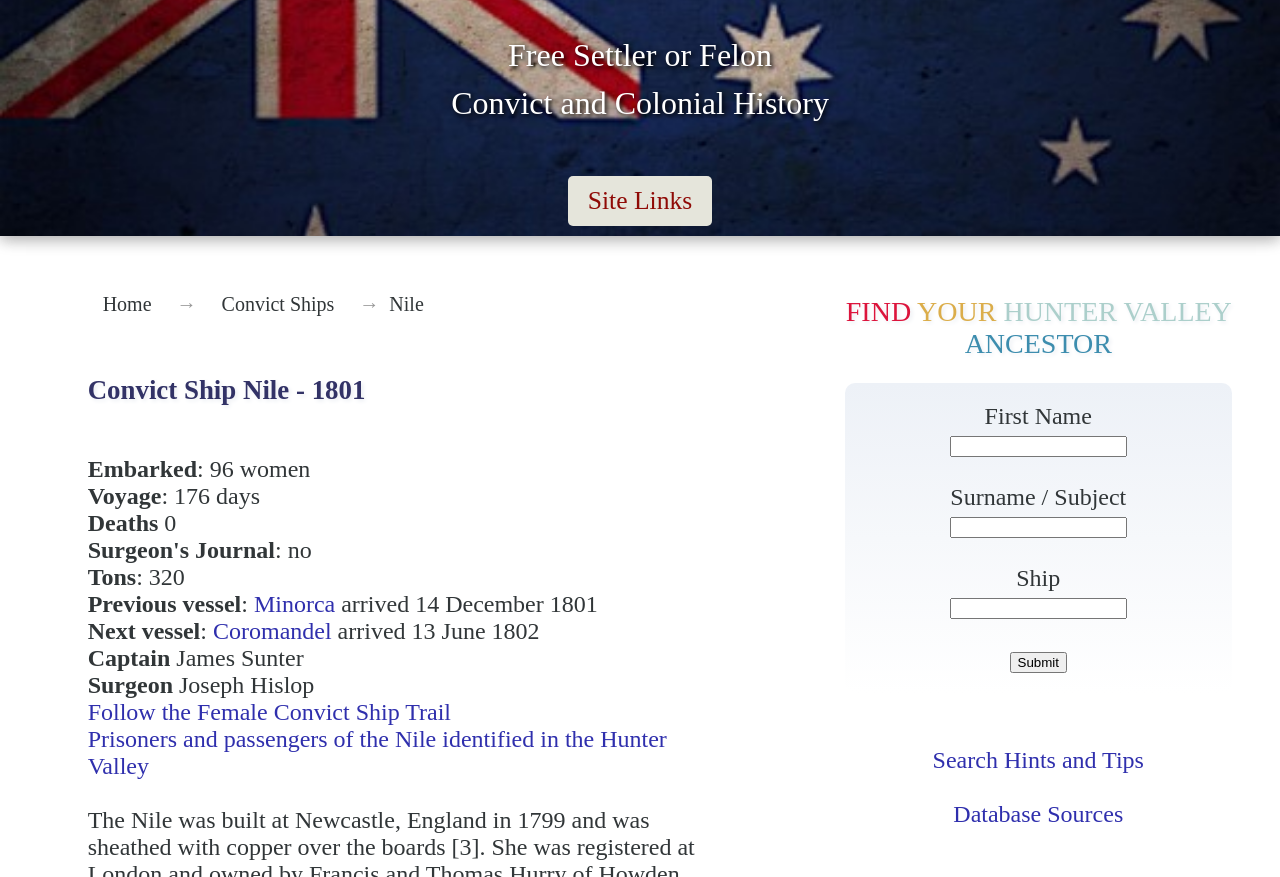What is the name of the captain of the Nile?
Could you answer the question in a detailed manner, providing as much information as possible?

The name of the captain of the Nile can be found in the StaticText 'James Sunter' which is located below the StaticText 'Captain'.